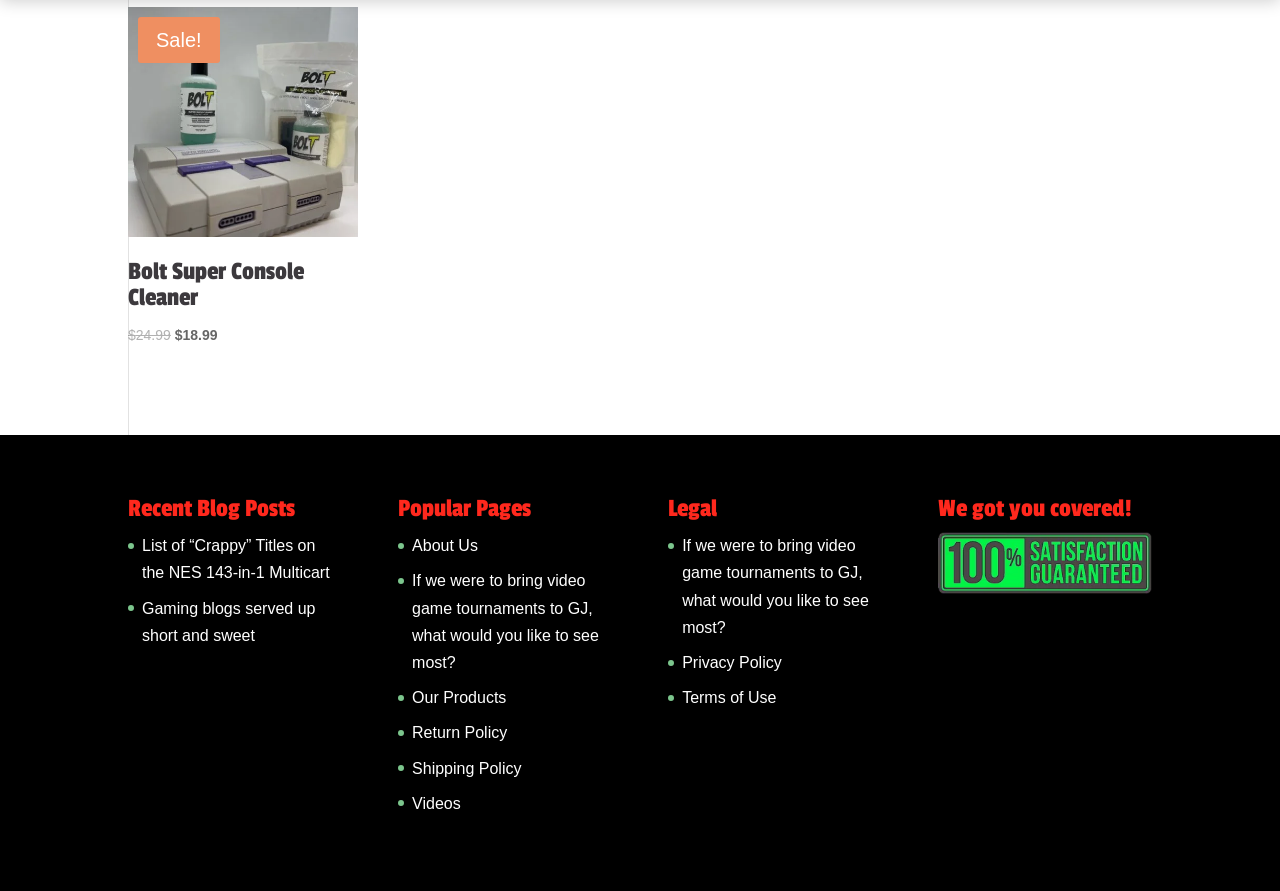Specify the bounding box coordinates of the region I need to click to perform the following instruction: "Go to About Us page". The coordinates must be four float numbers in the range of 0 to 1, i.e., [left, top, right, bottom].

[0.322, 0.603, 0.373, 0.622]